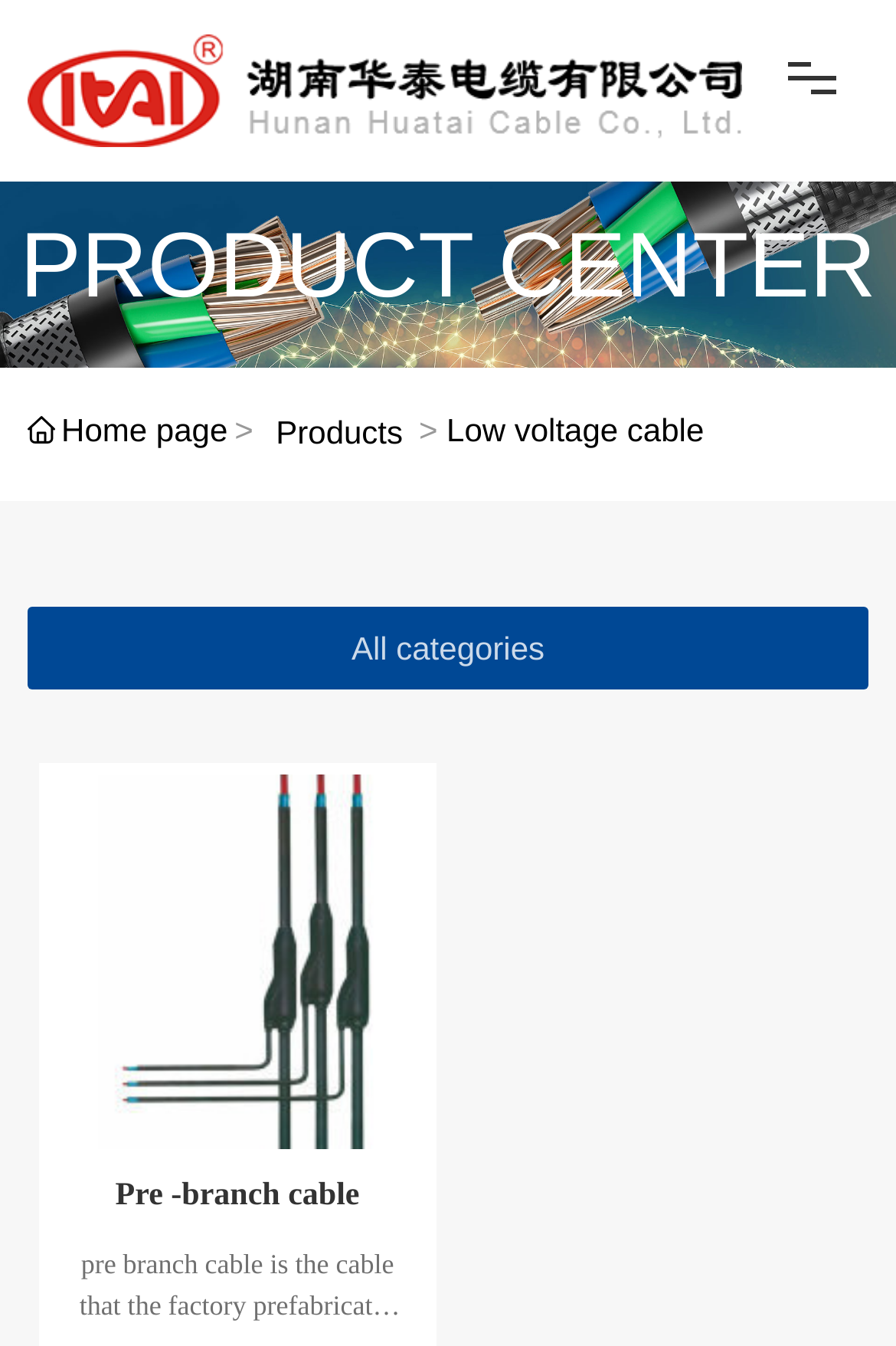What is the main product category?
Please use the image to provide a one-word or short phrase answer.

Low voltage cable